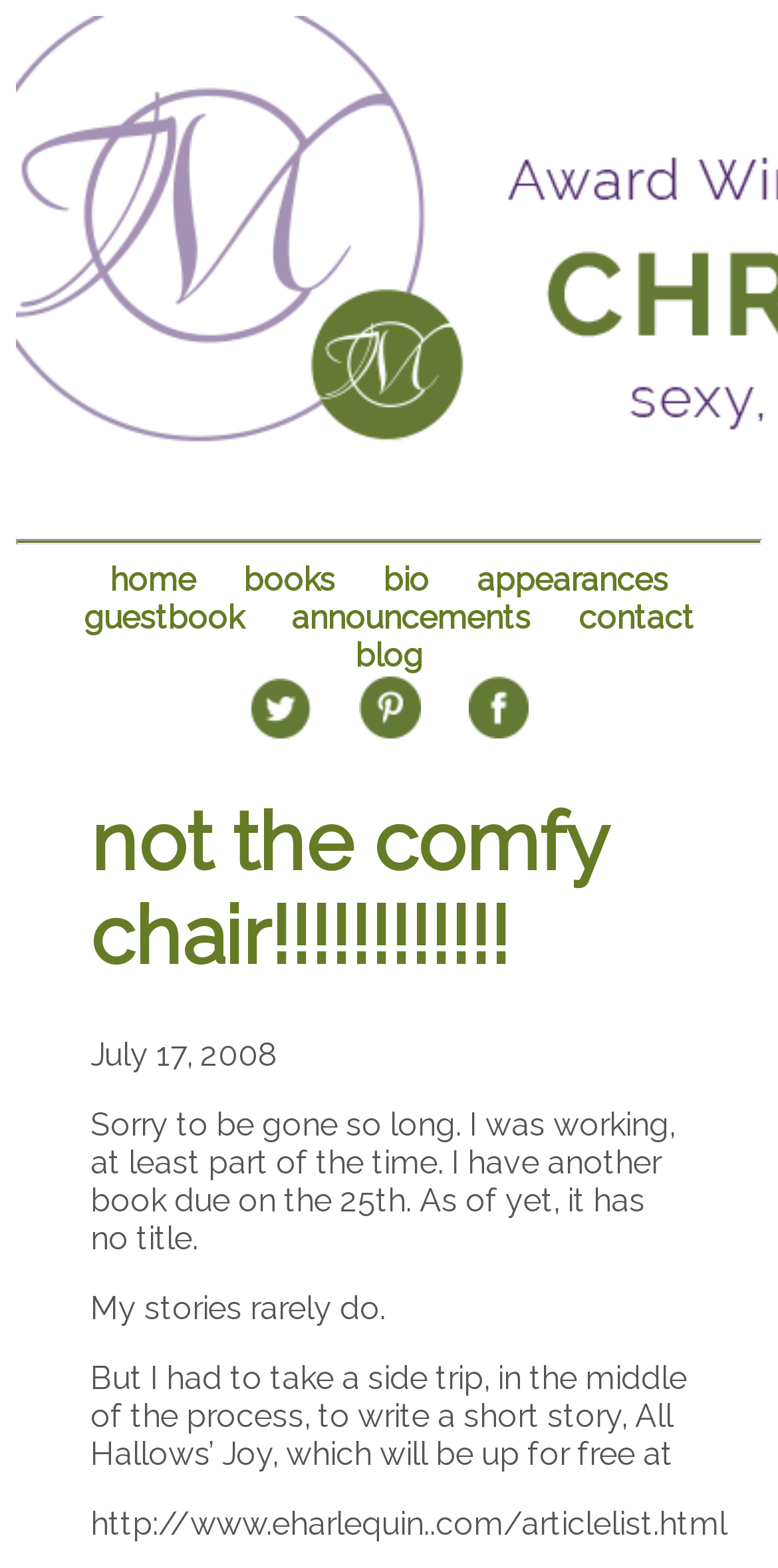Given the element description Freedom of Information and Privacy, specify the bounding box coordinates of the corresponding UI element in the format (top-left x, top-left y, bottom-right x, bottom-right y). All values must be between 0 and 1.

None